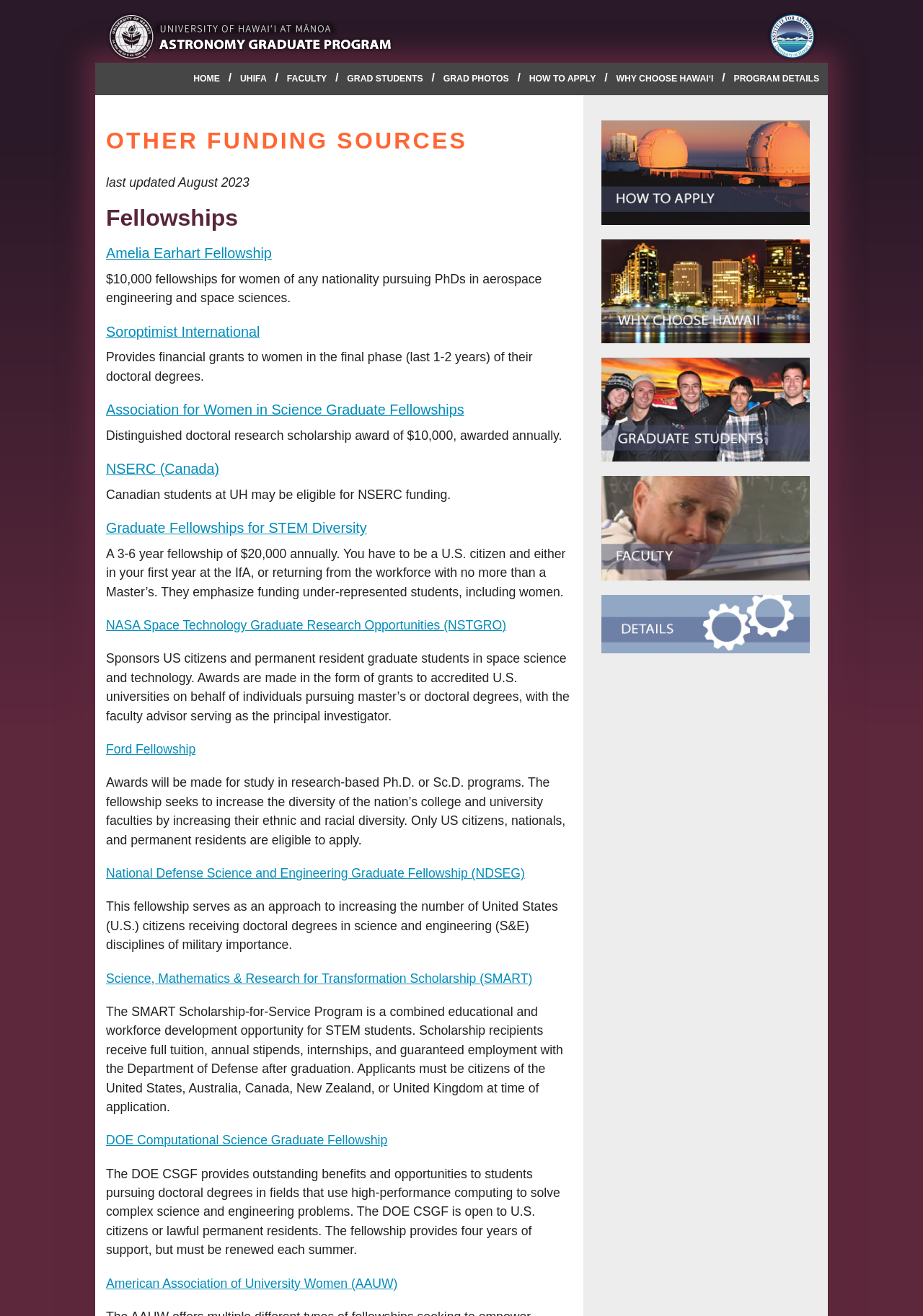Please specify the bounding box coordinates of the clickable region necessary for completing the following instruction: "Click on the 'How to Apply' link". The coordinates must consist of four float numbers between 0 and 1, i.e., [left, top, right, bottom].

[0.652, 0.125, 0.877, 0.136]